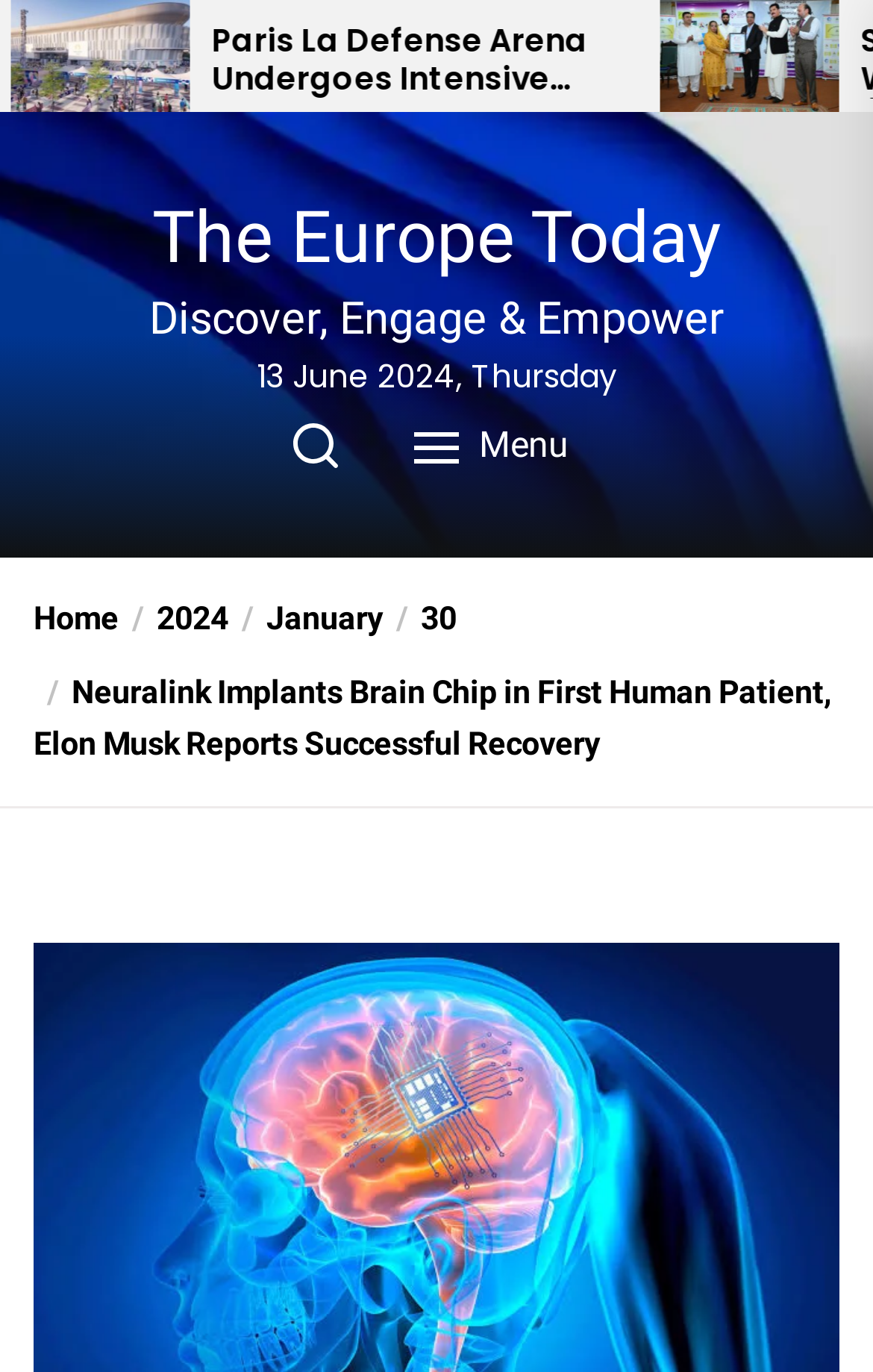Please identify the bounding box coordinates of the element I should click to complete this instruction: 'Read the blog'. The coordinates should be given as four float numbers between 0 and 1, like this: [left, top, right, bottom].

None